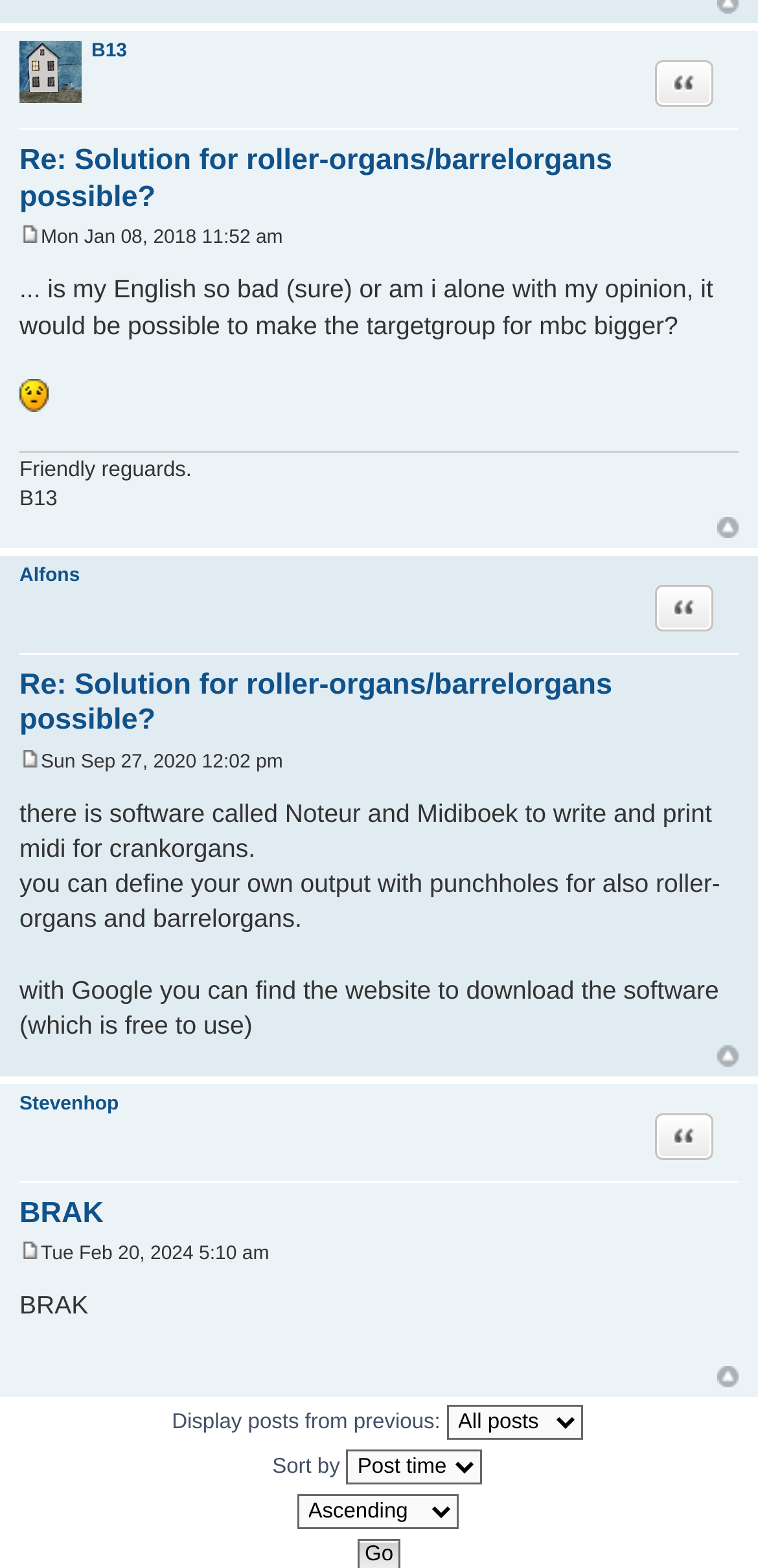Using the webpage screenshot, locate the HTML element that fits the following description and provide its bounding box: "Re: Solution for roller-organs/barrelorgans possible?".

[0.026, 0.092, 0.808, 0.136]